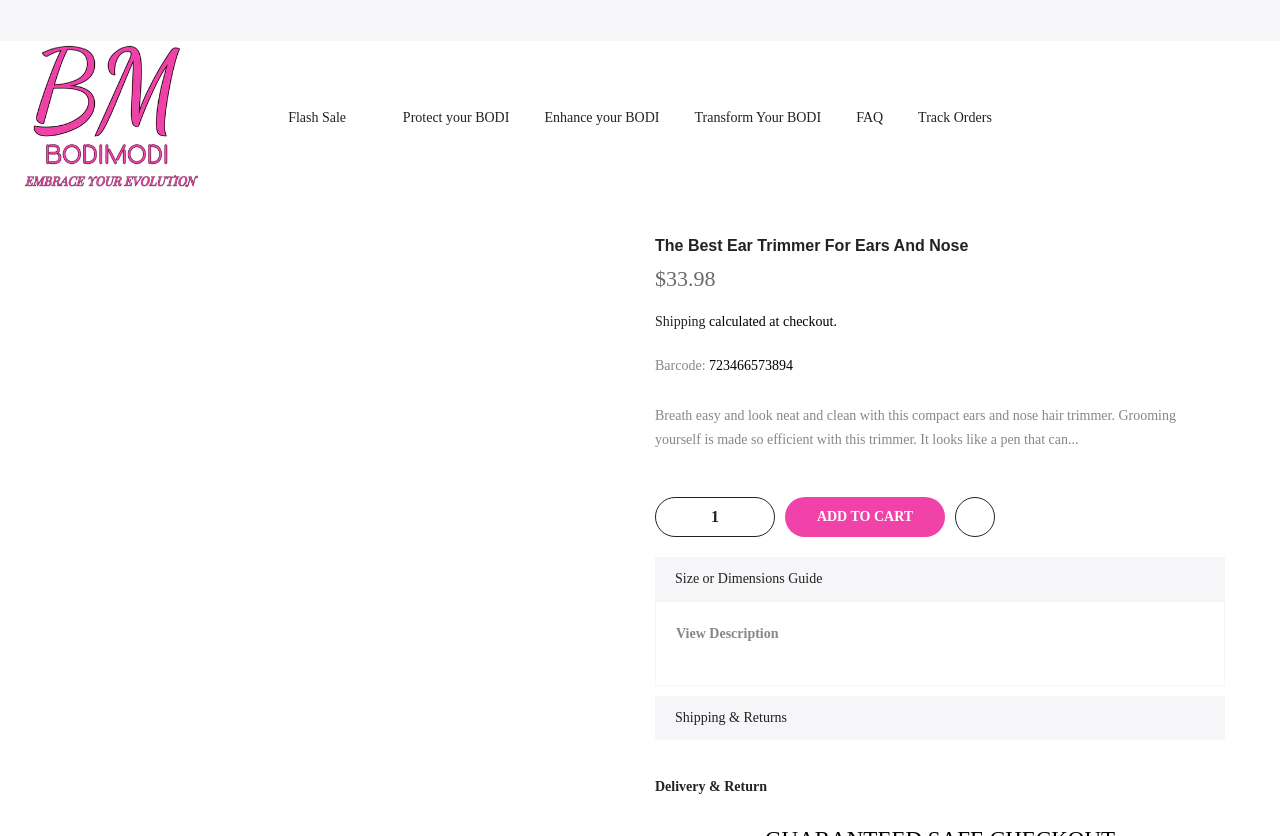Examine the image and give a thorough answer to the following question:
What is the purpose of the button with the text 'ADD TO CART'?

I inferred the purpose of the button by its text 'ADD TO CART' and its location below the product description and price. It is likely that clicking this button will add the product to the user's shopping cart.